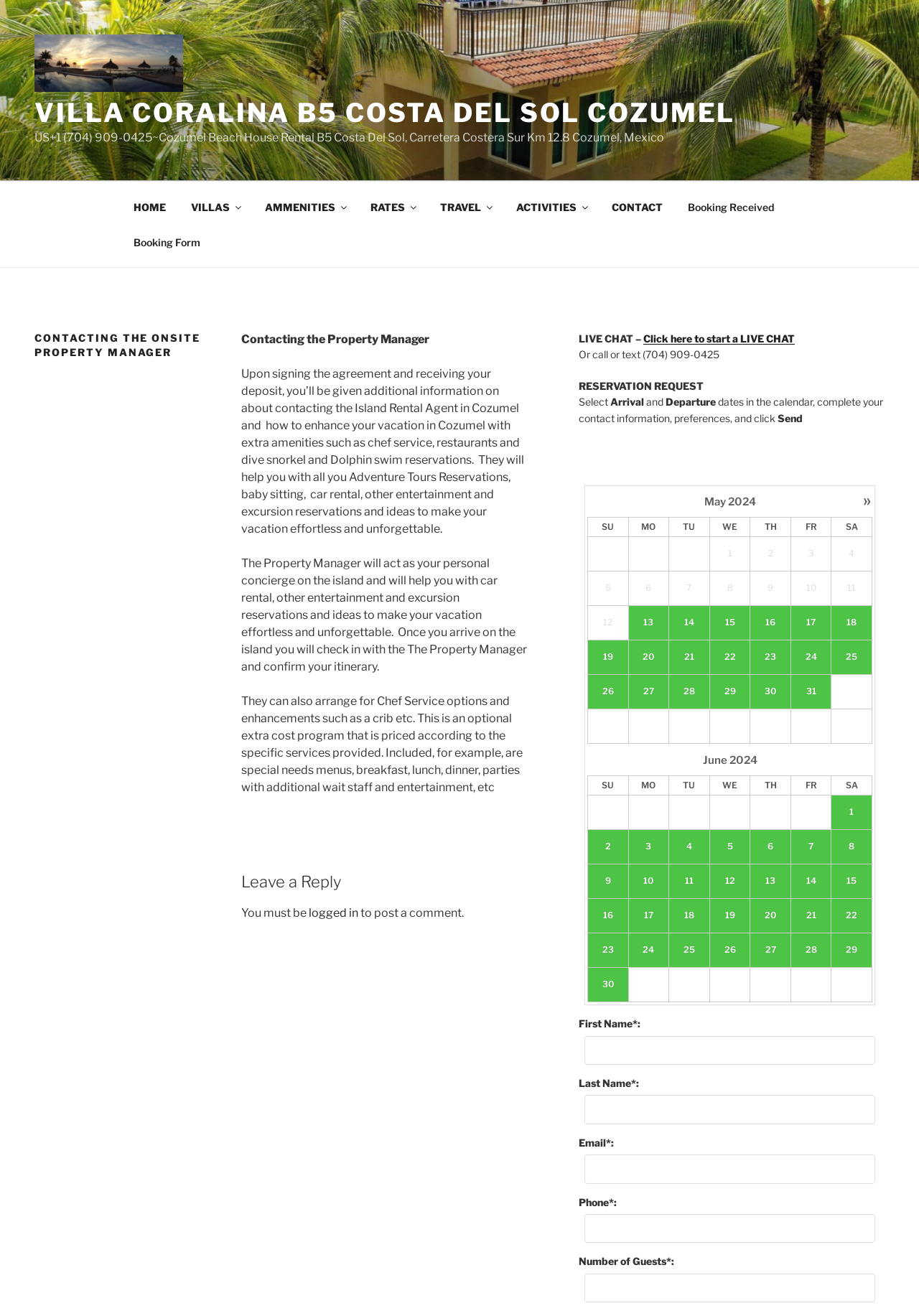Determine the bounding box for the UI element described here: "21".

[0.728, 0.486, 0.772, 0.513]